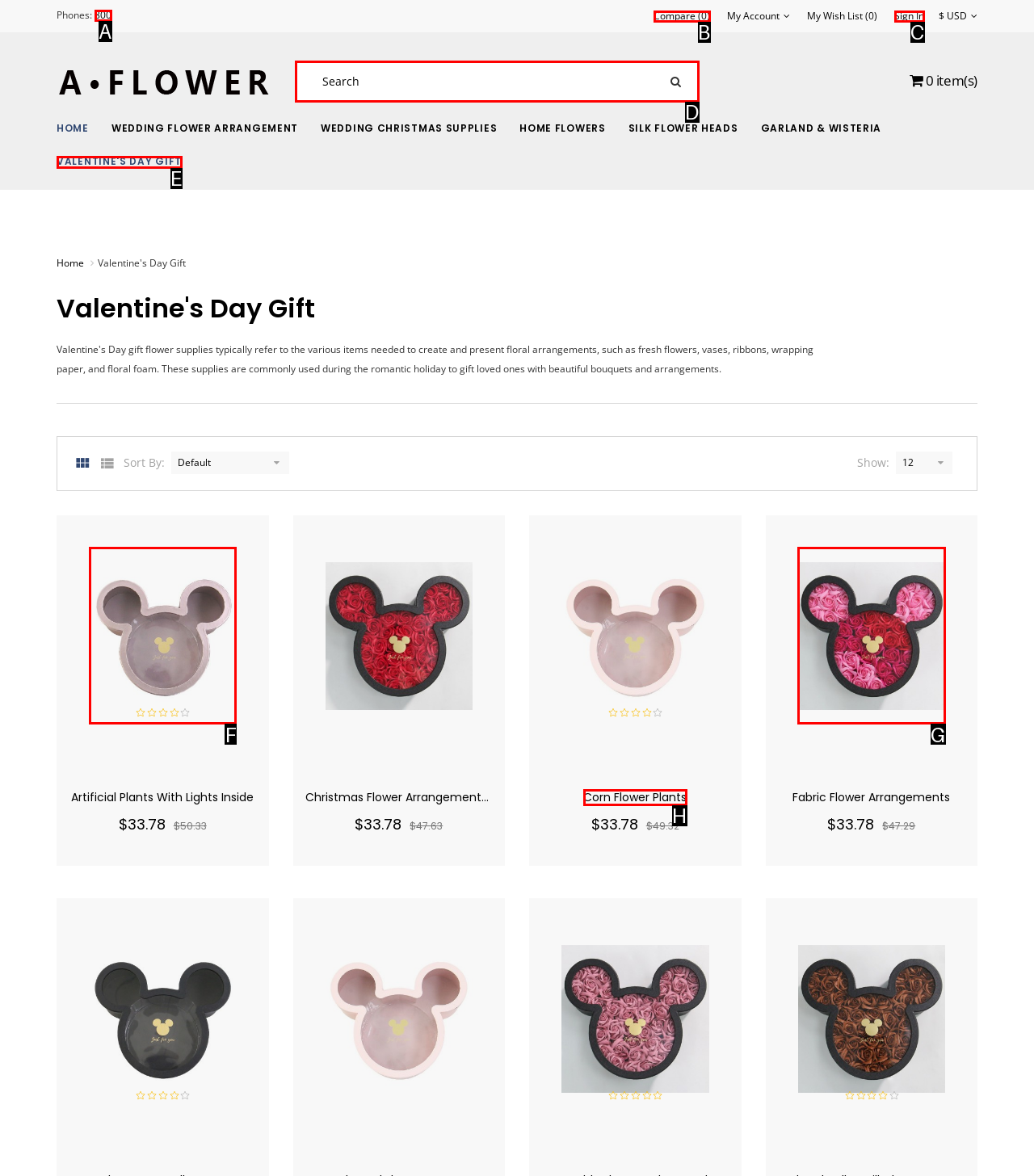Identify the letter of the UI element you should interact with to perform the task: View Valentine's Day Gift products
Reply with the appropriate letter of the option.

E